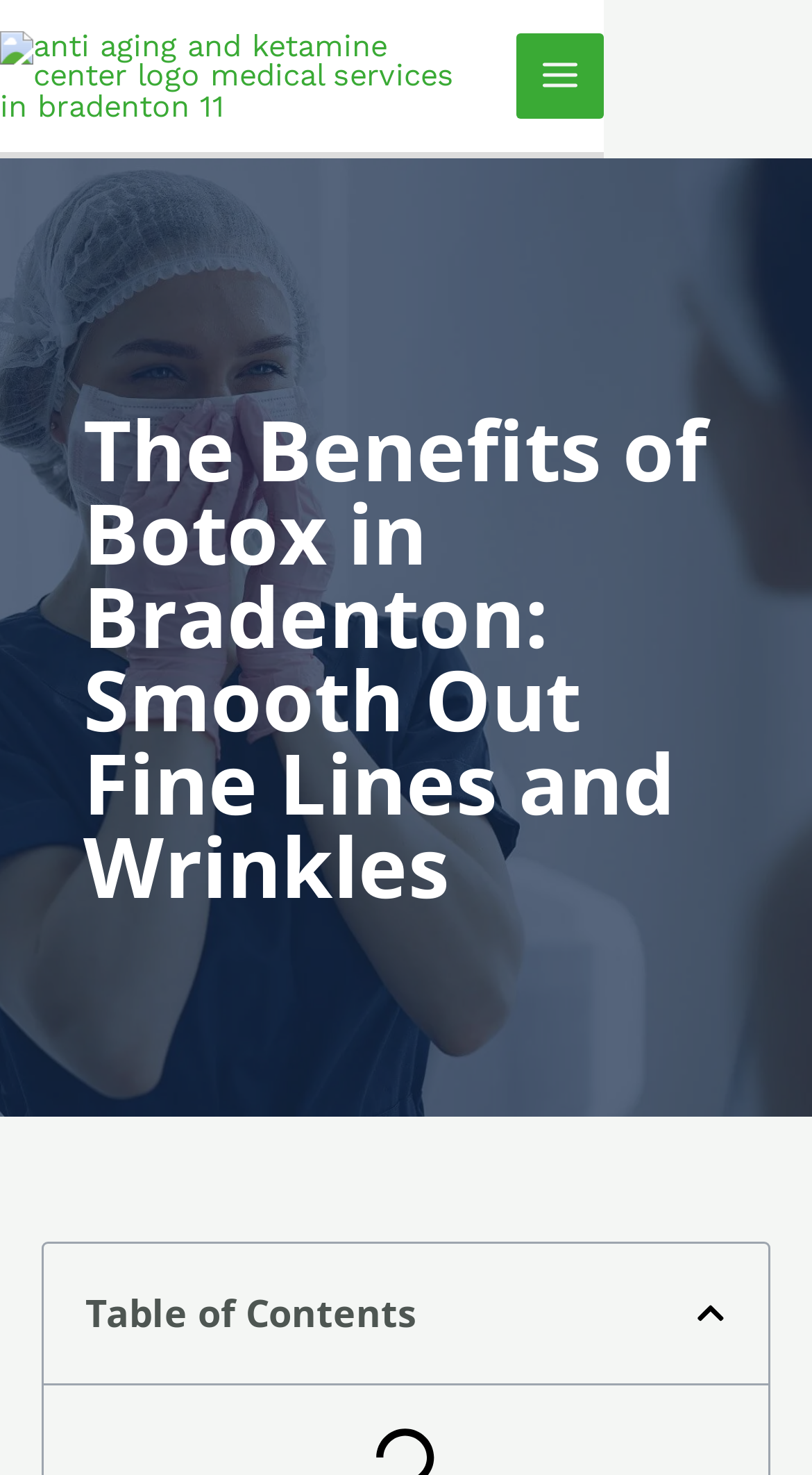Please give a succinct answer using a single word or phrase:
Is there a main menu button on this webpage?

Yes